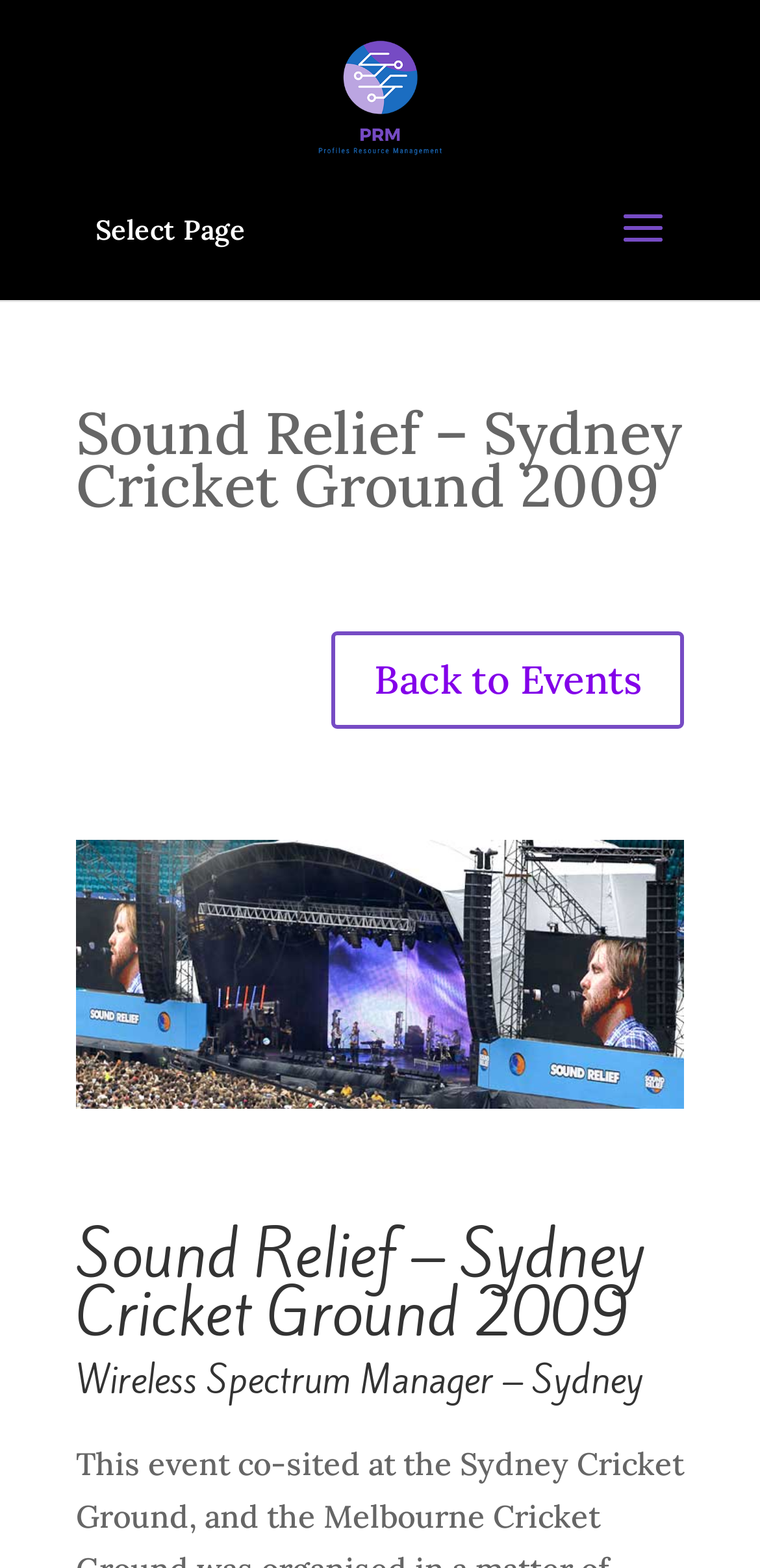Generate a thorough explanation of the webpage's elements.

The webpage is about Sound Relief, a event held at the Sydney Cricket Ground in 2009, which was organized in response to the tragic bush fires in Victoria during January 2009. 

At the top of the page, there is a link to "Profiles Resource Management" accompanied by an image with the same name, positioned near the top center of the page. 

Below this, there is a dropdown menu labeled "Select Page" located near the top left of the page. 

To the right of the dropdown menu, the title "Sound Relief – Sydney Cricket Ground 2009" is prominently displayed, spanning almost the entire width of the page. 

Further down, there is a link to "Back to Events 5" positioned near the top right of the page. 

Below the title, a large image of "Sound Relief Sydney 2009" takes up most of the page's width, situated near the top half of the page. 

The main content of the page is divided into two sections, each marked by a heading. The first heading, "Sound Relief – Sydney Cricket Ground 2009", is located near the bottom quarter of the page. The second heading, "Wireless Spectrum Manager – Sydney", is positioned just below the first one, near the bottom of the page.